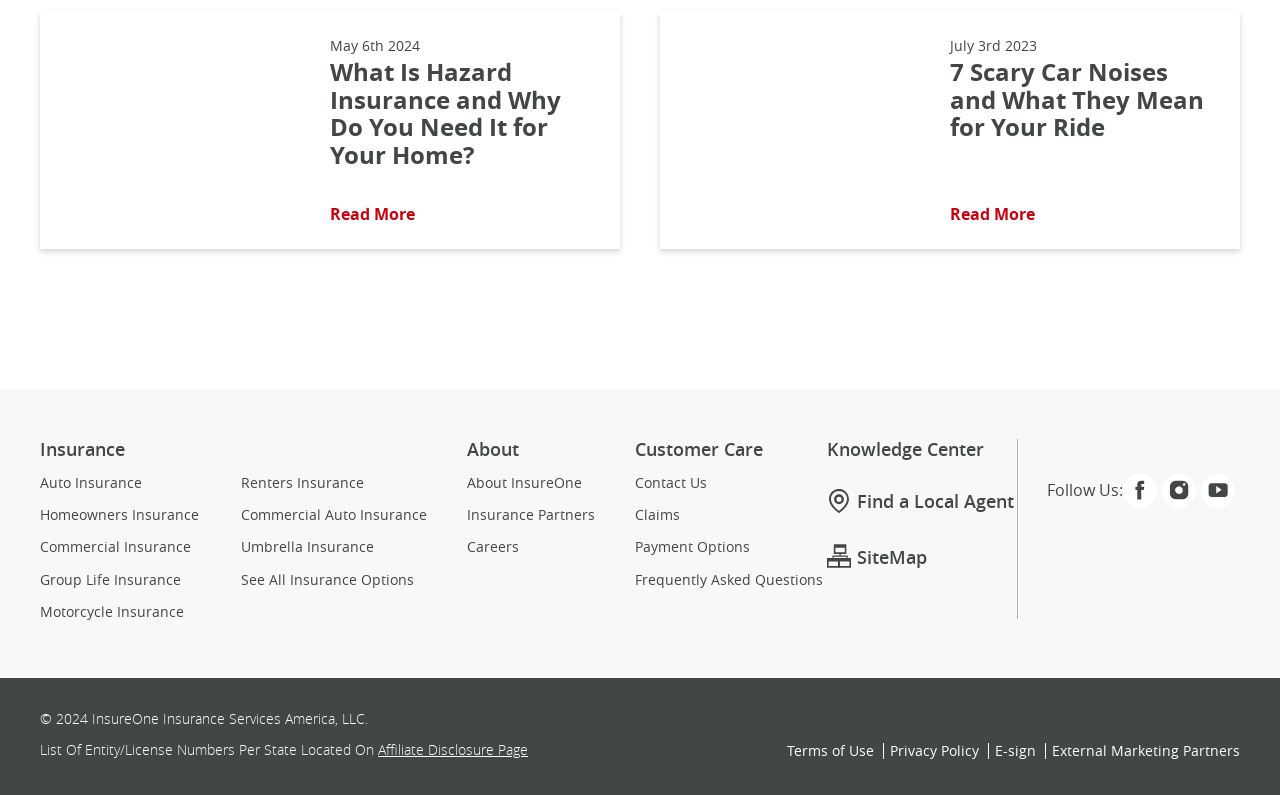What is the date of the second article? Look at the image and give a one-word or short phrase answer.

July 3rd 2023